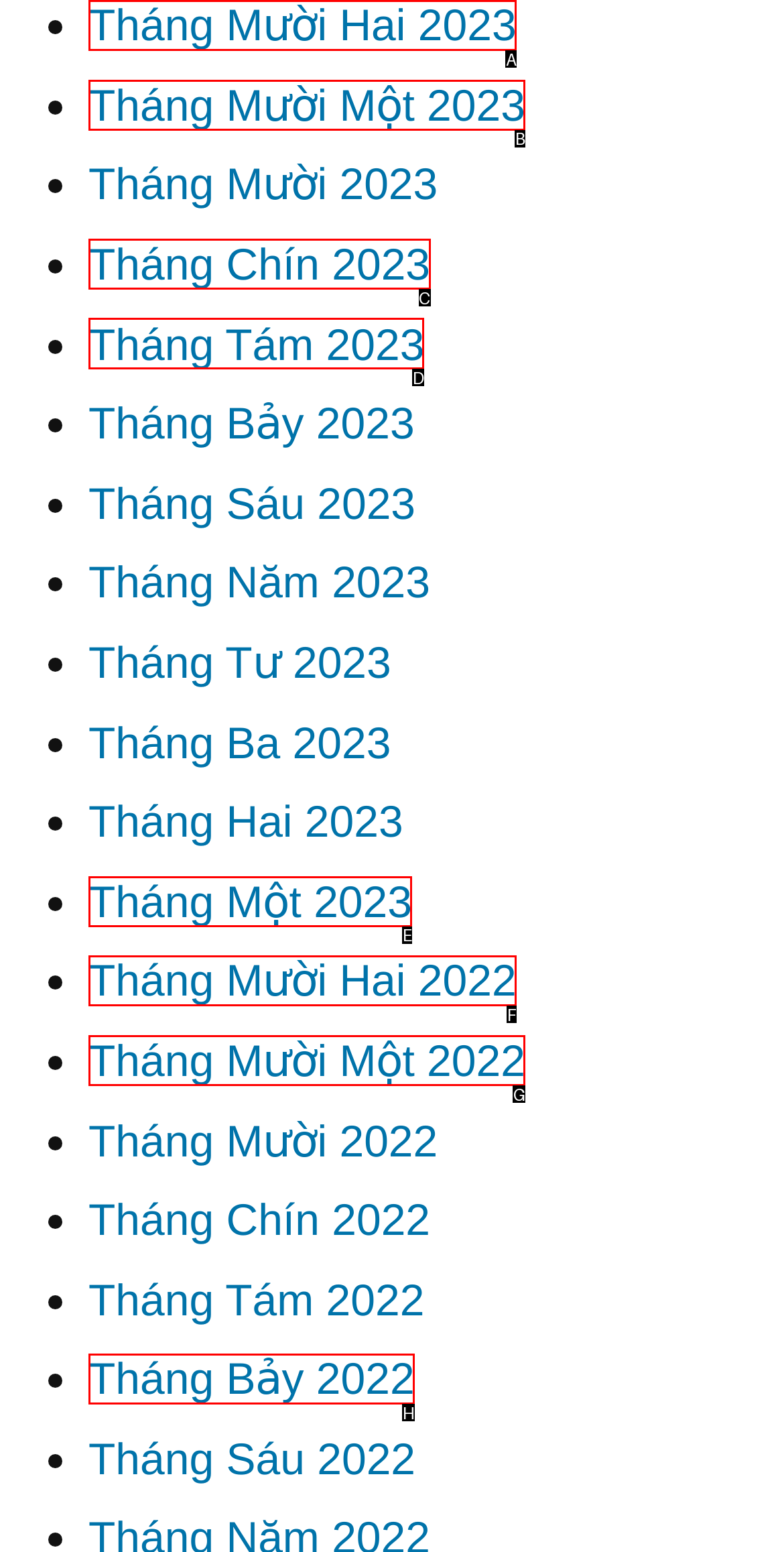Select the HTML element that should be clicked to accomplish the task: View Tháng Tám 2023 Reply with the corresponding letter of the option.

D